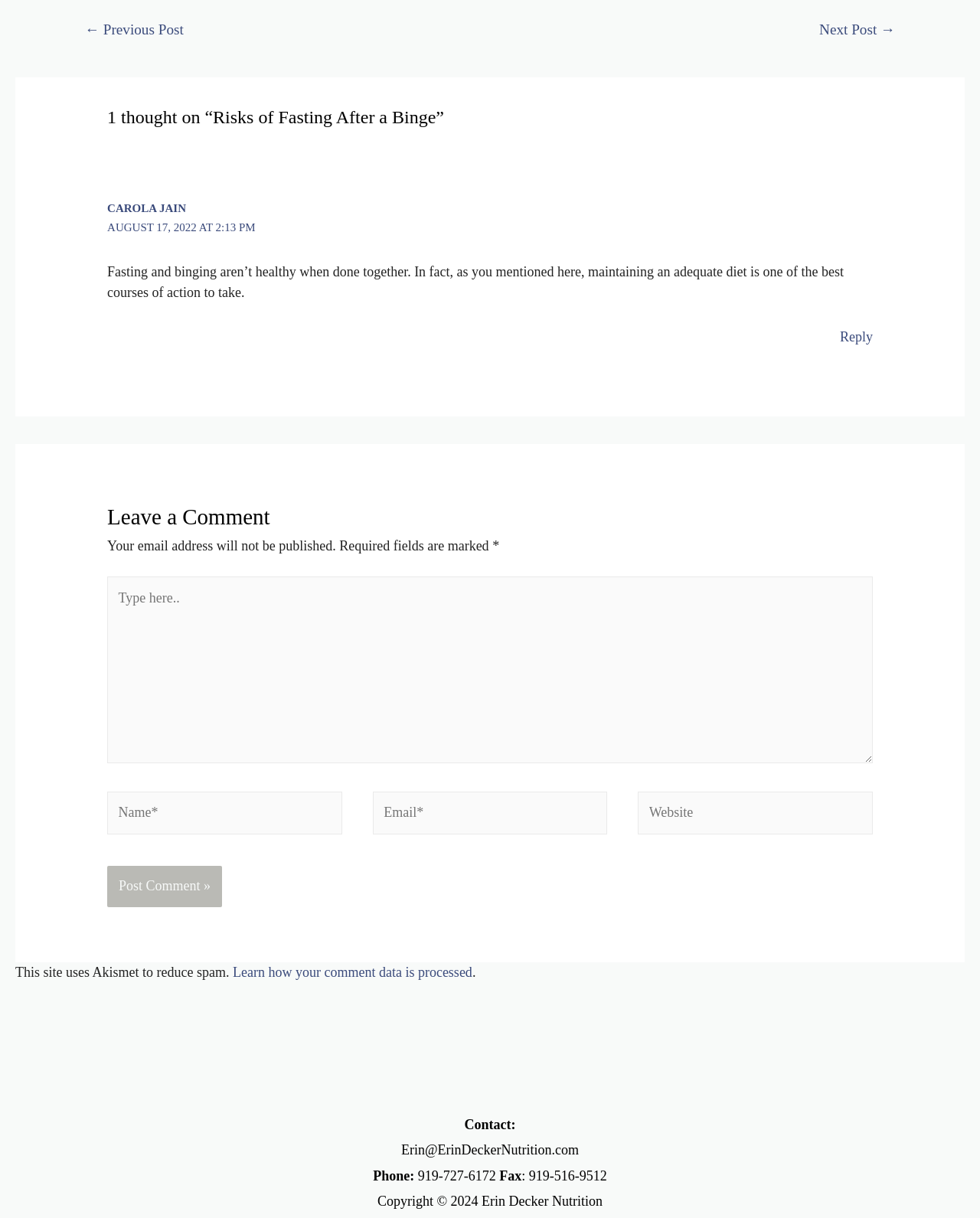Determine the bounding box coordinates of the section I need to click to execute the following instruction: "Click the 'Reply to Carola Jain' link". Provide the coordinates as four float numbers between 0 and 1, i.e., [left, top, right, bottom].

[0.857, 0.27, 0.891, 0.283]